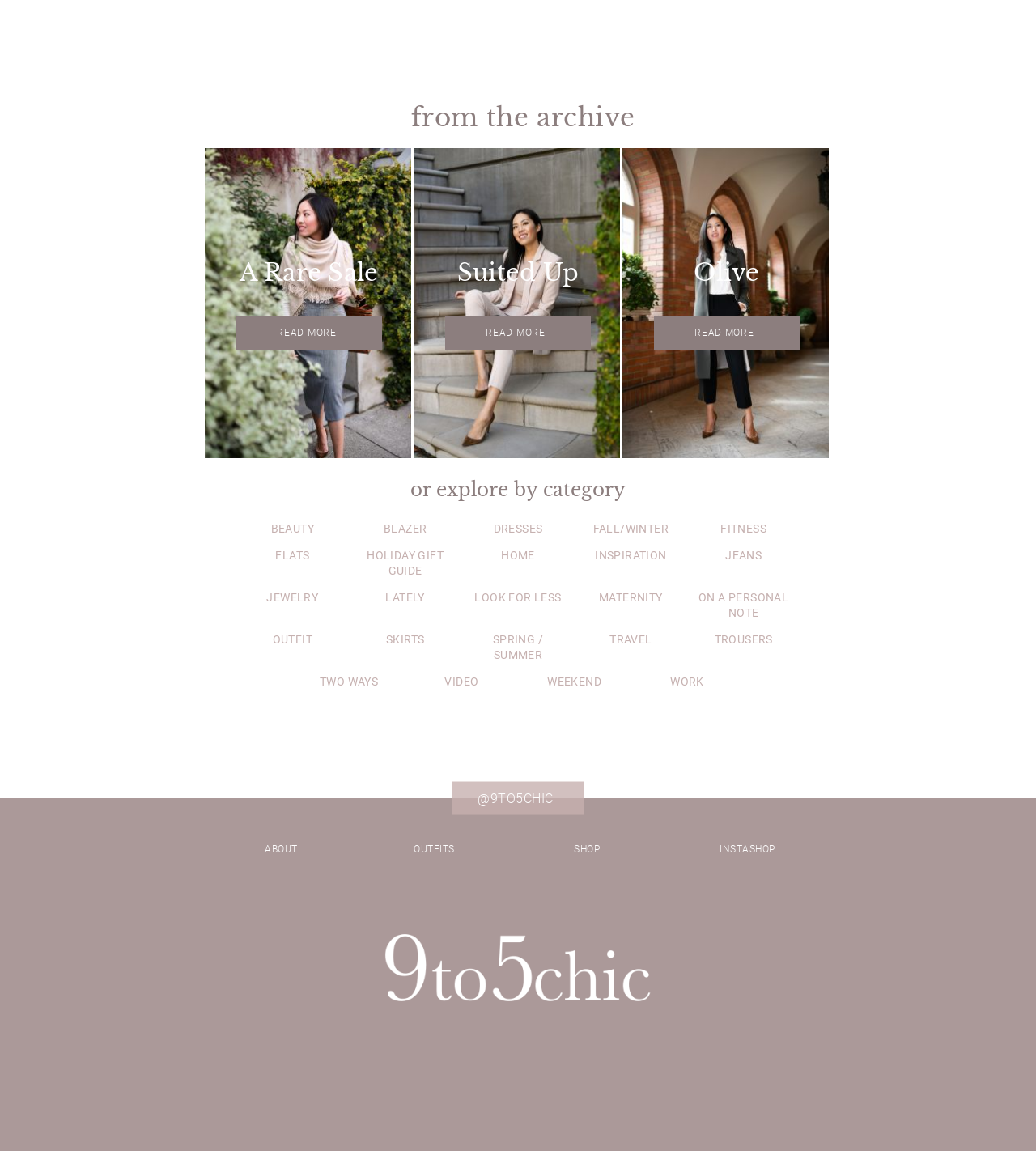Find the bounding box coordinates for the area that must be clicked to perform this action: "Follow '9to5chic' on Instagram".

[0.436, 0.679, 0.564, 0.708]